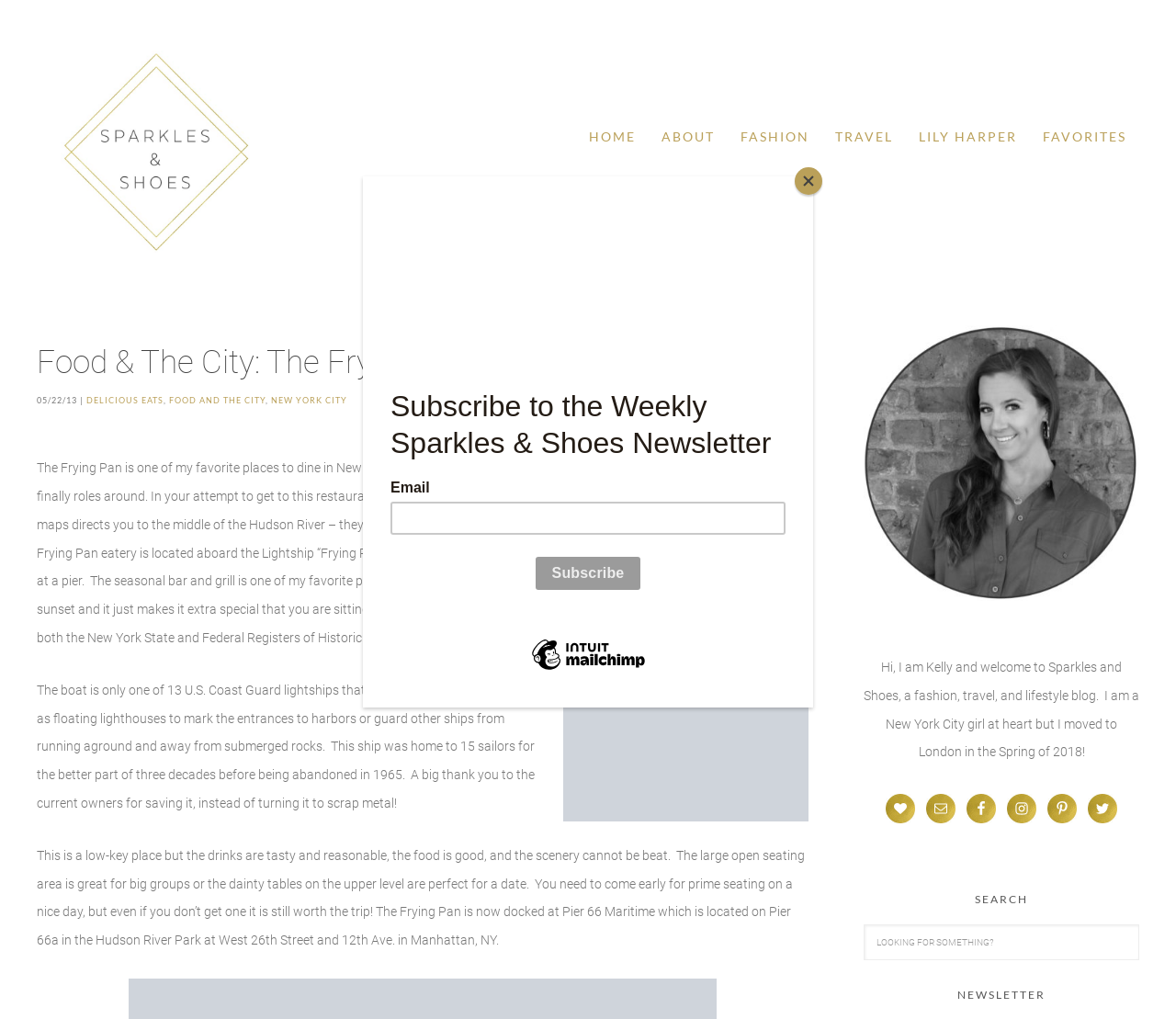Identify the bounding box coordinates of the section that should be clicked to achieve the task described: "Read more about the author".

[0.734, 0.647, 0.969, 0.745]